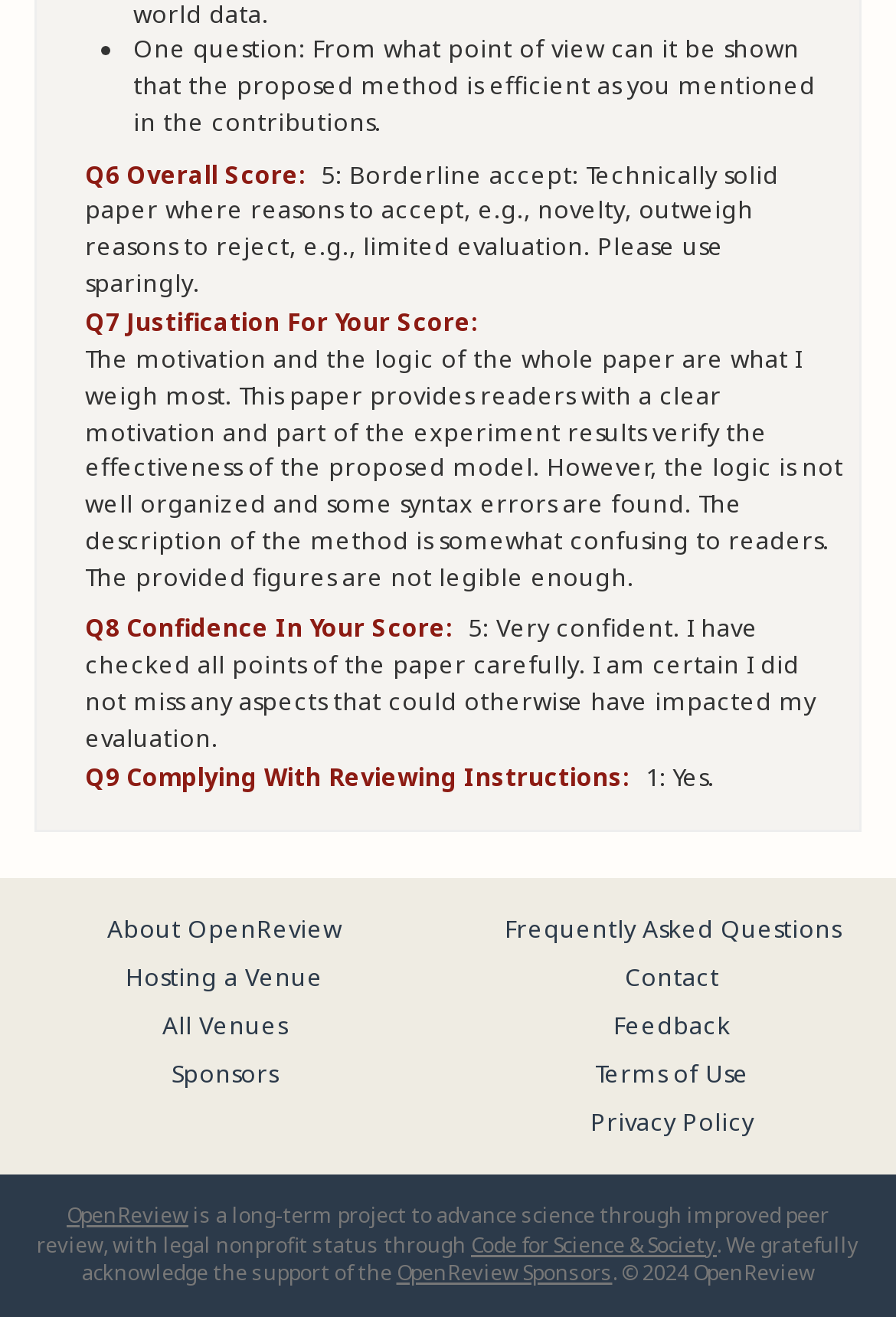Please provide a one-word or short phrase answer to the question:
How confident is the reviewer in their score for Q8?

Very confident